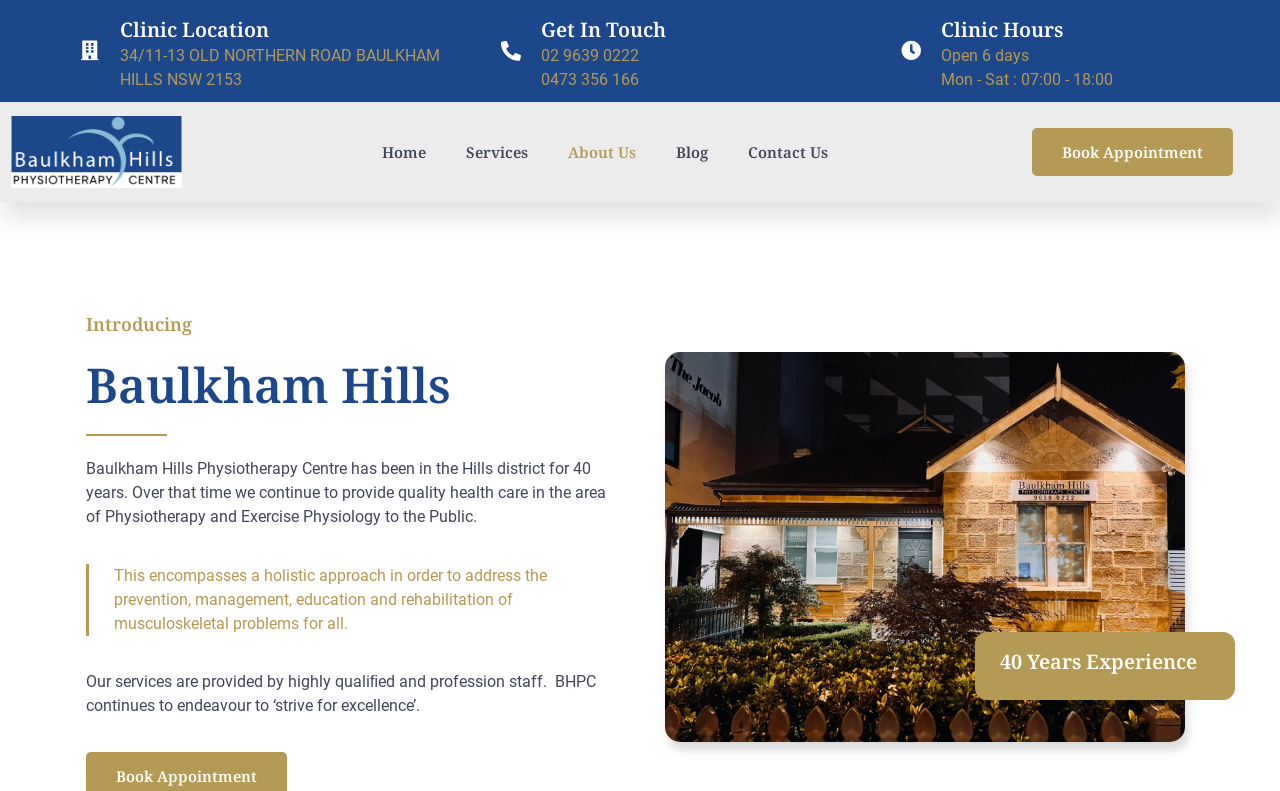Give a concise answer of one word or phrase to the question: 
What is the clinic's phone number?

02 9639 0222